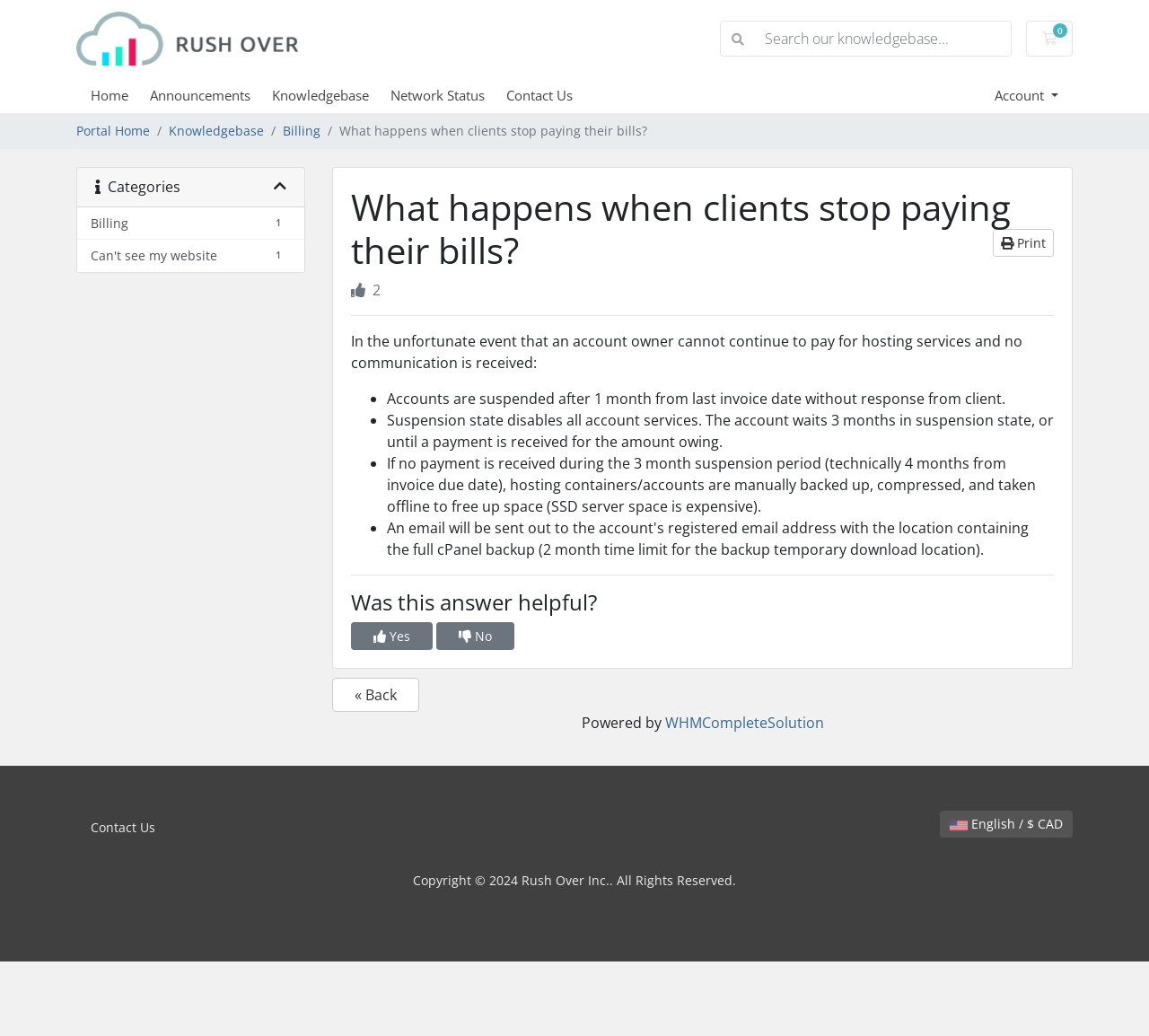What is the purpose of the 'Categories' tab?
Please use the image to deliver a detailed and complete answer.

The 'Categories' tab is likely used to categorize knowledgebase articles, as it contains links to different categories such as 'Billing' and 'Can't see my website', which suggests that it is used to organize and filter knowledgebase content.